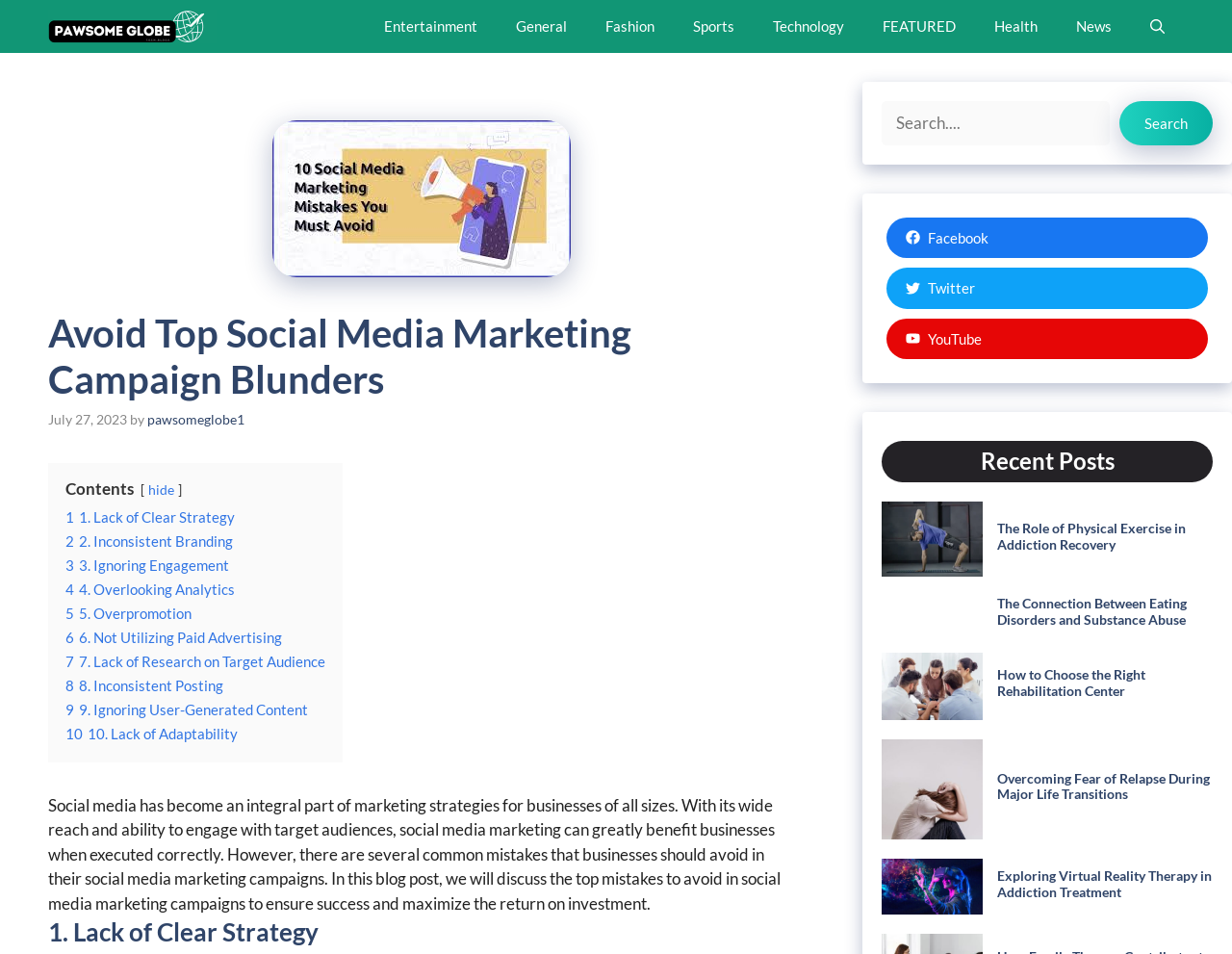Consider the image and give a detailed and elaborate answer to the question: 
How many recent posts are displayed?

I counted the recent posts section, which displays 4 posts with images and headings, including 'The Role of Physical Exercise in Addiction Recovery', 'The Connection Between Eating Disorders and Substance Abuse', 'How to Choose the Right Rehabilitation Center', and 'Overcoming Fear of Relapse During Major Life Transitions'.